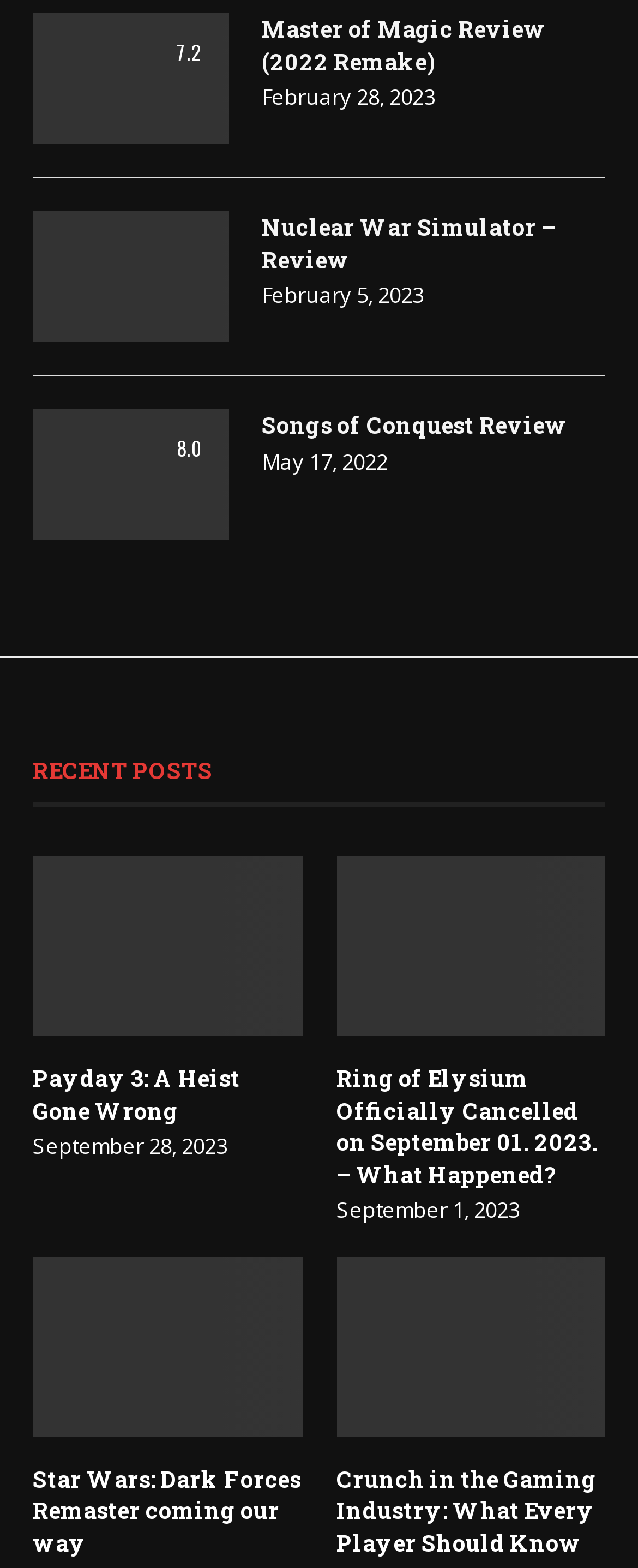What is the rating of Master of Magic Review?
Answer the question with just one word or phrase using the image.

7.2